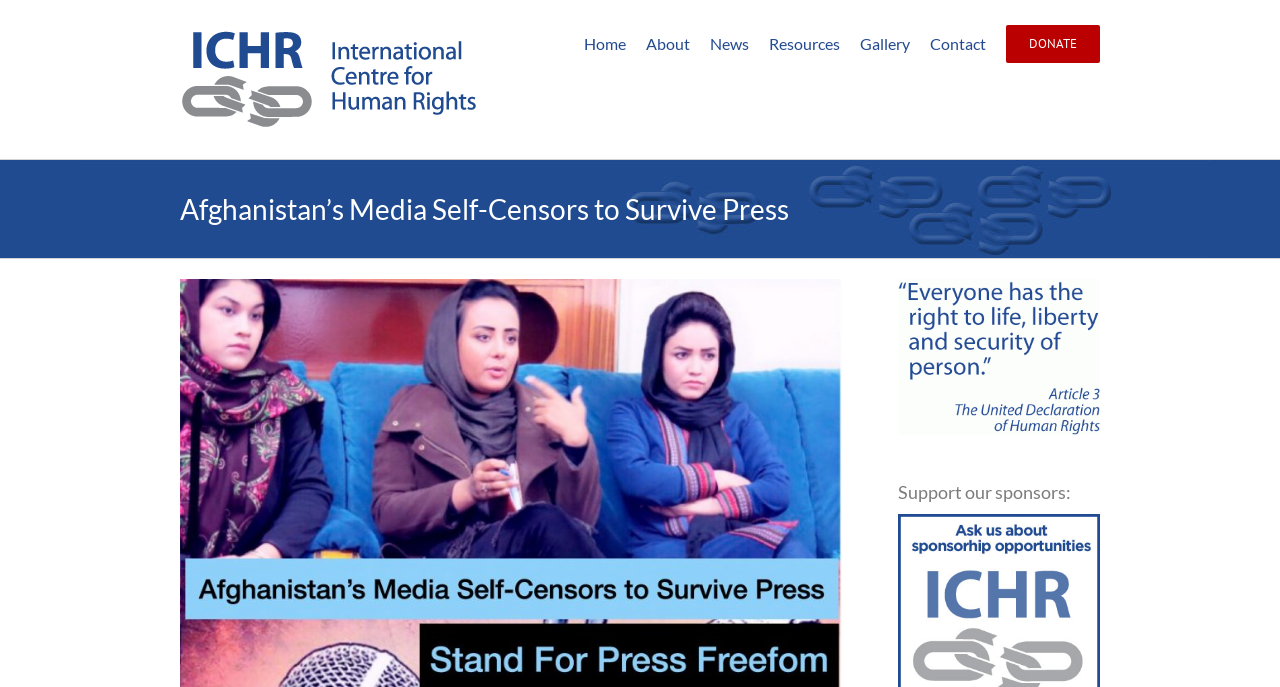Please specify the bounding box coordinates of the clickable region necessary for completing the following instruction: "View About page". The coordinates must consist of four float numbers between 0 and 1, i.e., [left, top, right, bottom].

[0.505, 0.0, 0.539, 0.122]